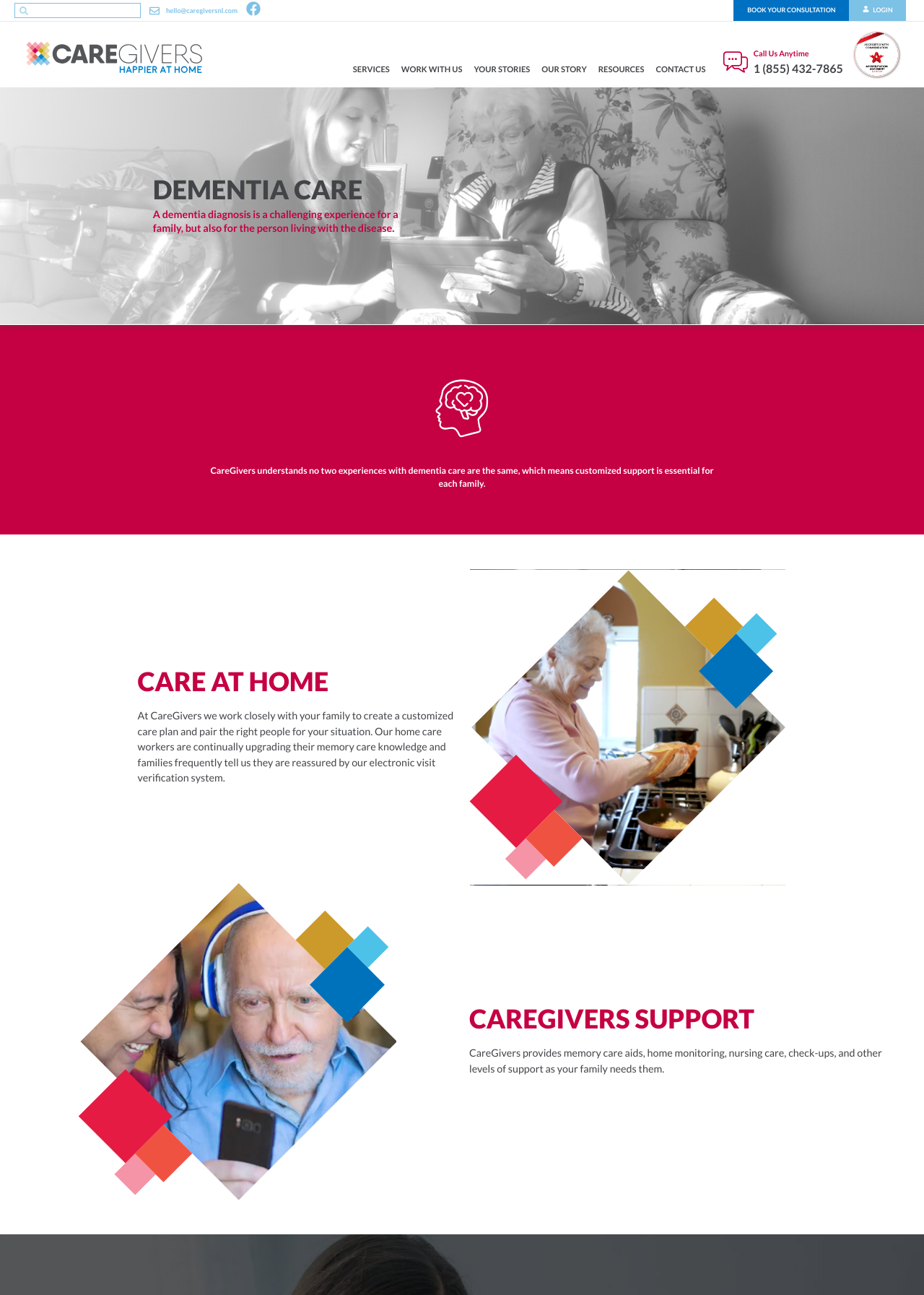Find the bounding box coordinates of the element to click in order to complete the given instruction: "Contact us via email."

[0.162, 0.004, 0.257, 0.012]